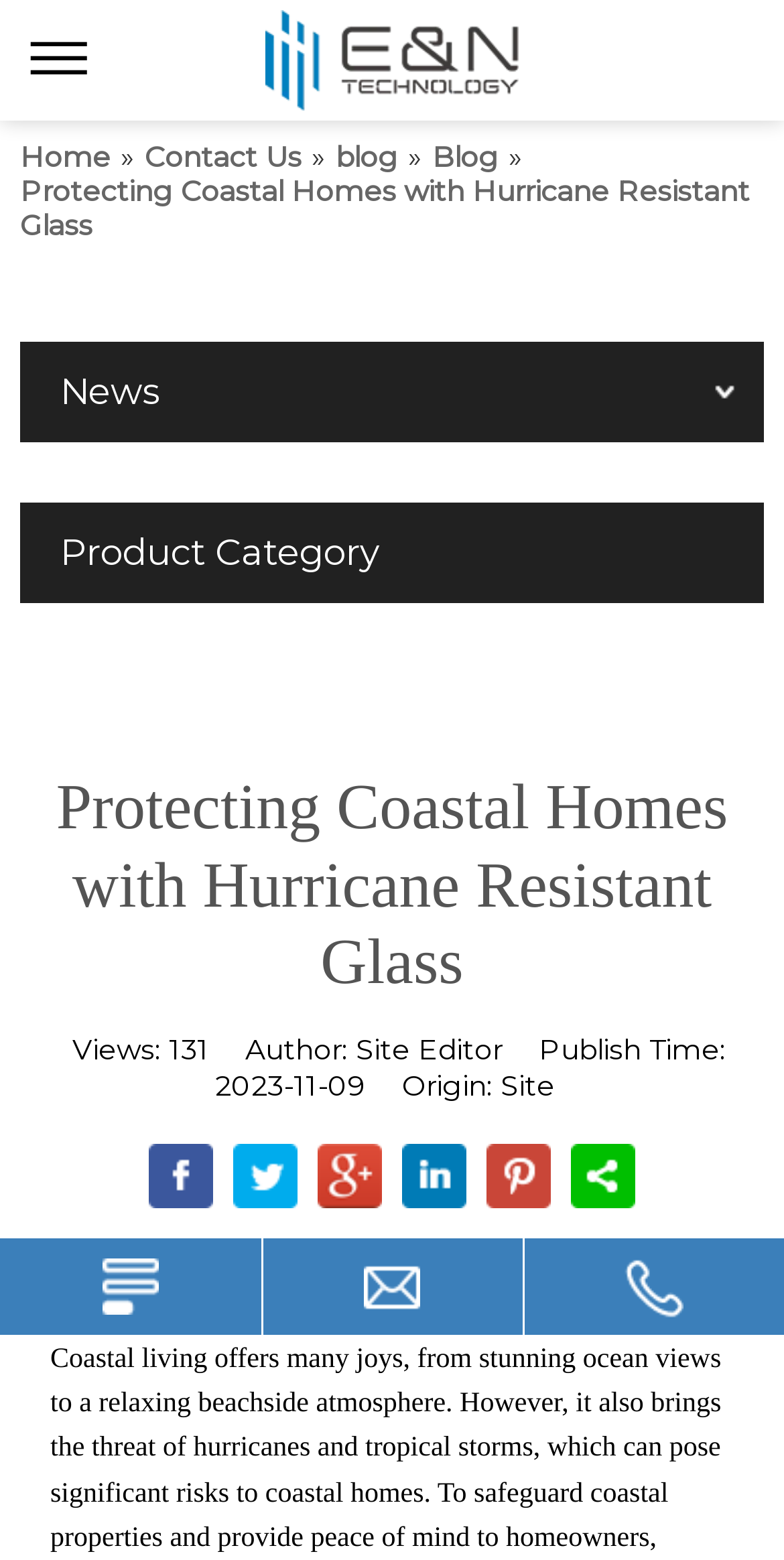Given the element description: "blog", predict the bounding box coordinates of the UI element it refers to, using four float numbers between 0 and 1, i.e., [left, top, right, bottom].

[0.428, 0.09, 0.508, 0.112]